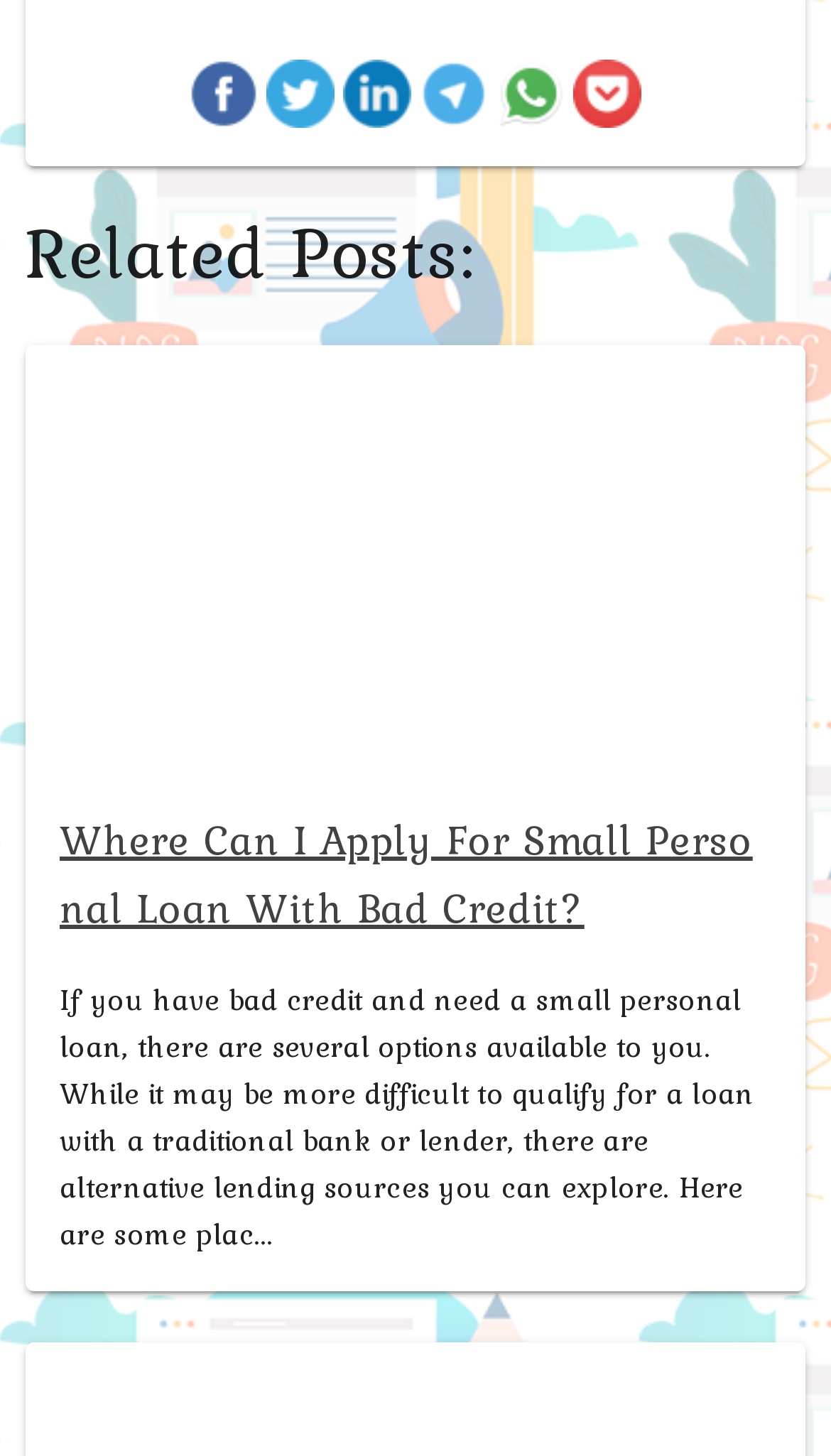How many related posts are listed?
Ensure your answer is thorough and detailed.

I can see only one related post listed under the 'Related Posts:' heading, which is a link to an article about applying for a small personal loan with bad credit.